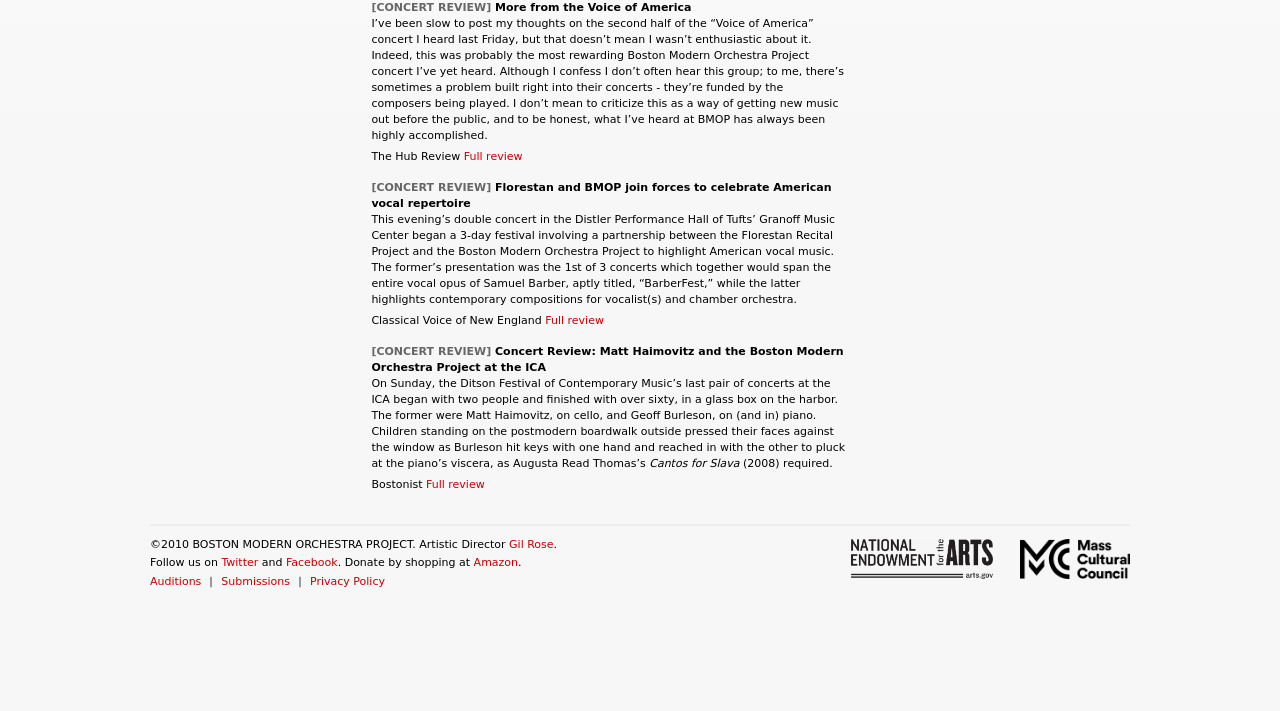Given the description: "Full review", determine the bounding box coordinates of the UI element. The coordinates should be formatted as four float numbers between 0 and 1, [left, top, right, bottom].

[0.426, 0.441, 0.472, 0.459]